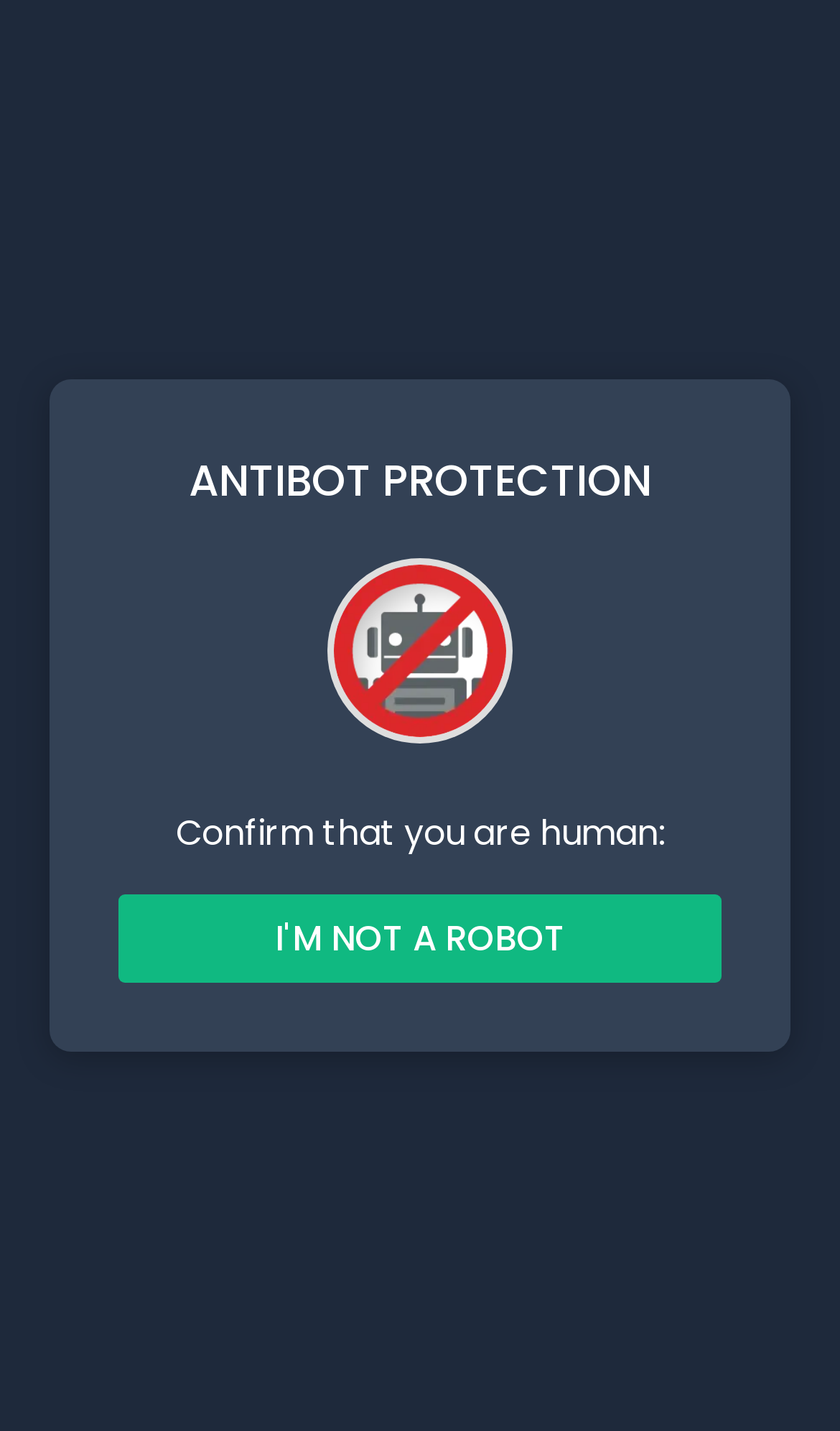Provide the bounding box coordinates of the HTML element described by the text: "I'm not a robot". The coordinates should be in the format [left, top, right, bottom] with values between 0 and 1.

[0.141, 0.625, 0.859, 0.687]